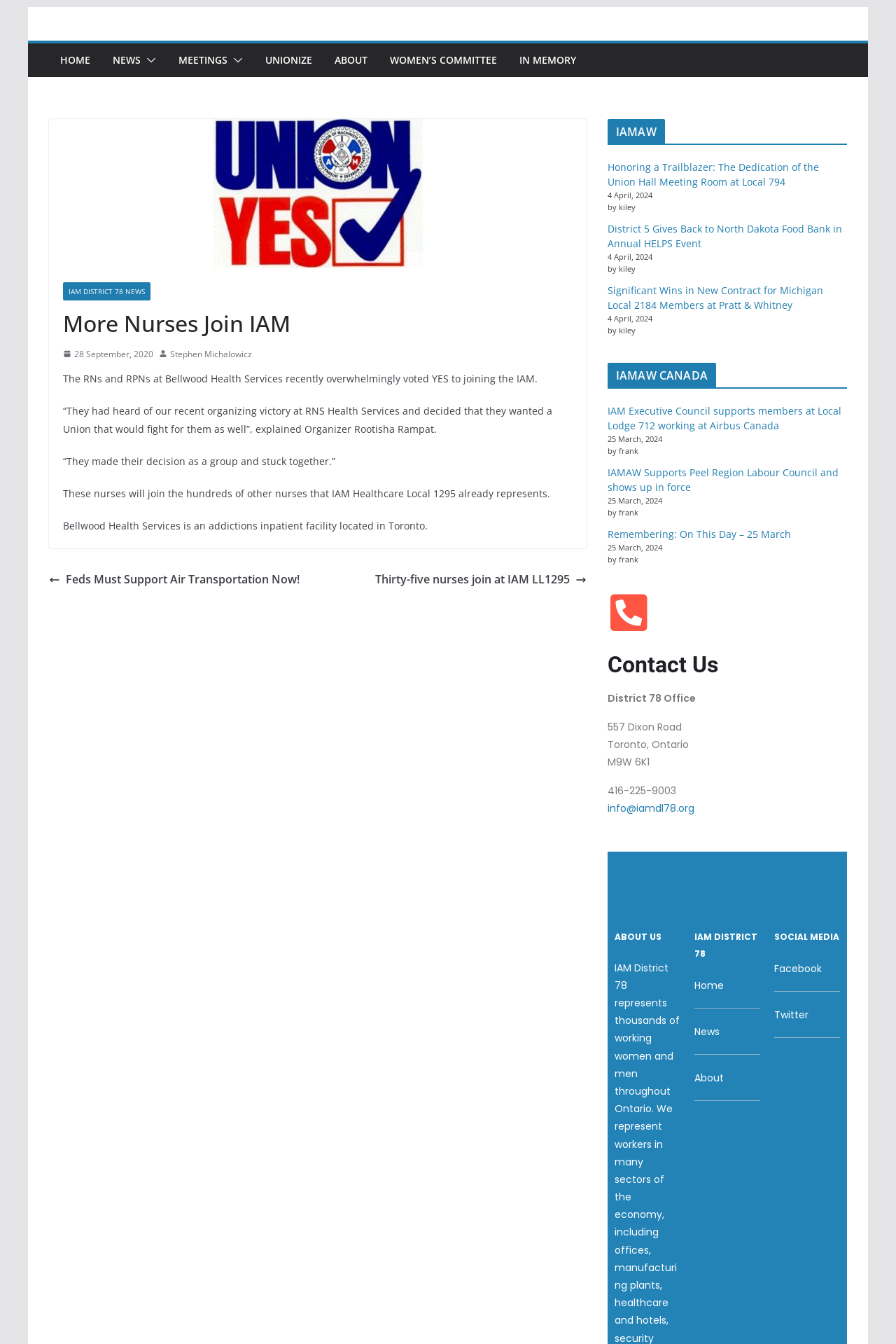How many social media links are there?
Provide a detailed answer to the question using information from the image.

I looked at the social media section and found that there are two links, one for Facebook and one for Twitter.